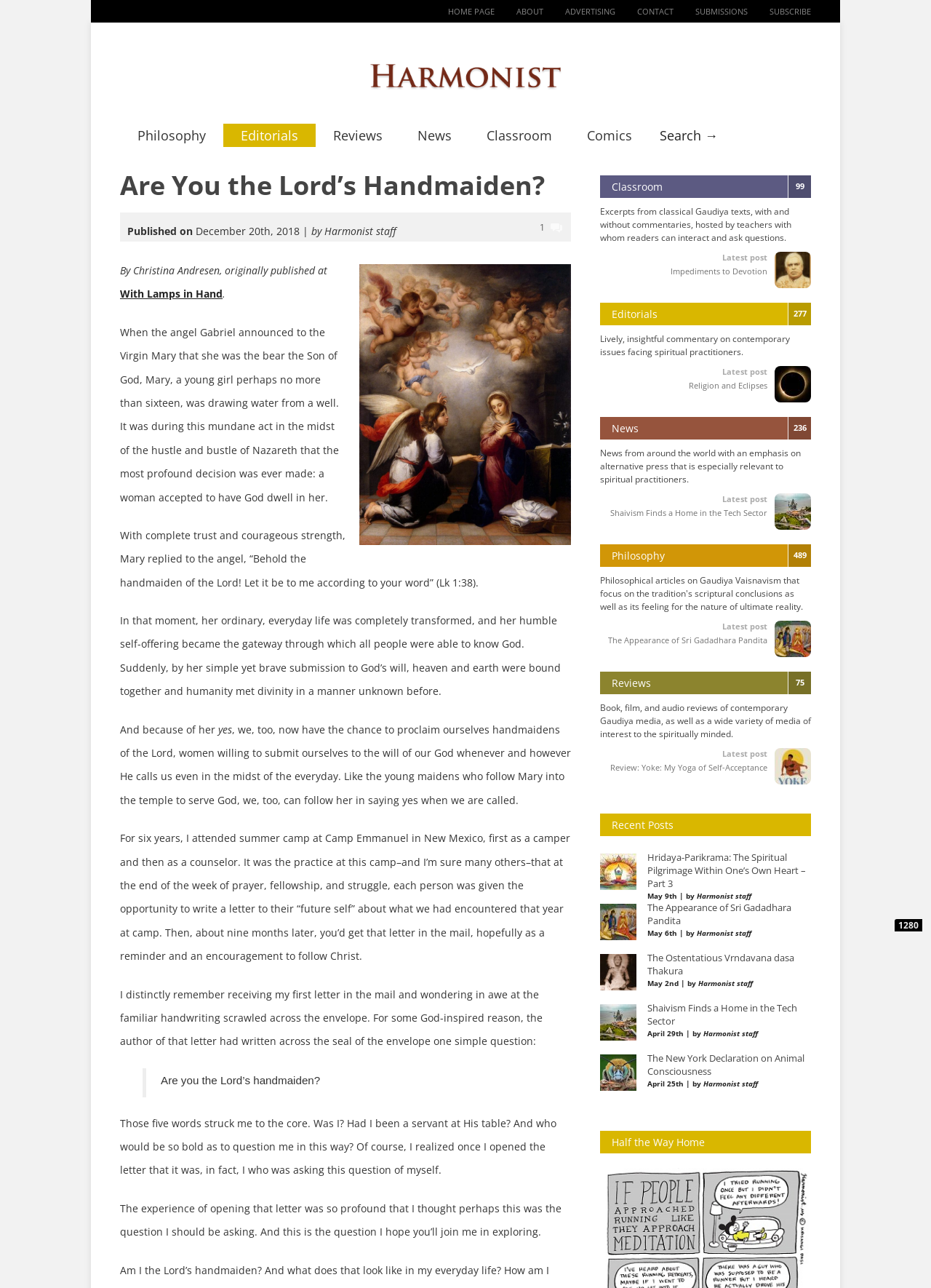Determine the bounding box coordinates for the UI element matching this description: "classroom 99".

[0.645, 0.139, 0.724, 0.15]